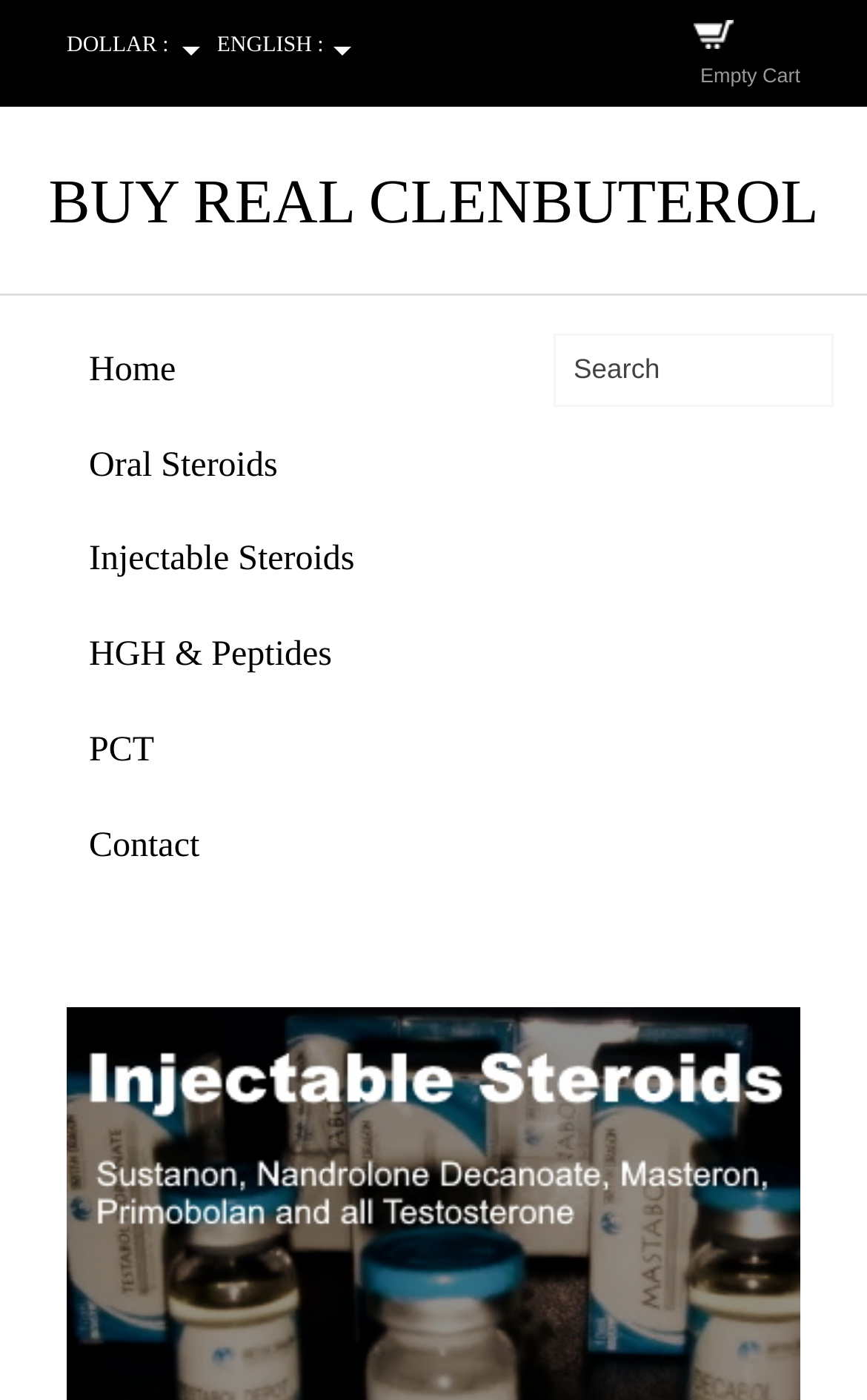Provide the bounding box coordinates of the UI element that matches the description: "Contact".

[0.038, 0.572, 0.6, 0.64]